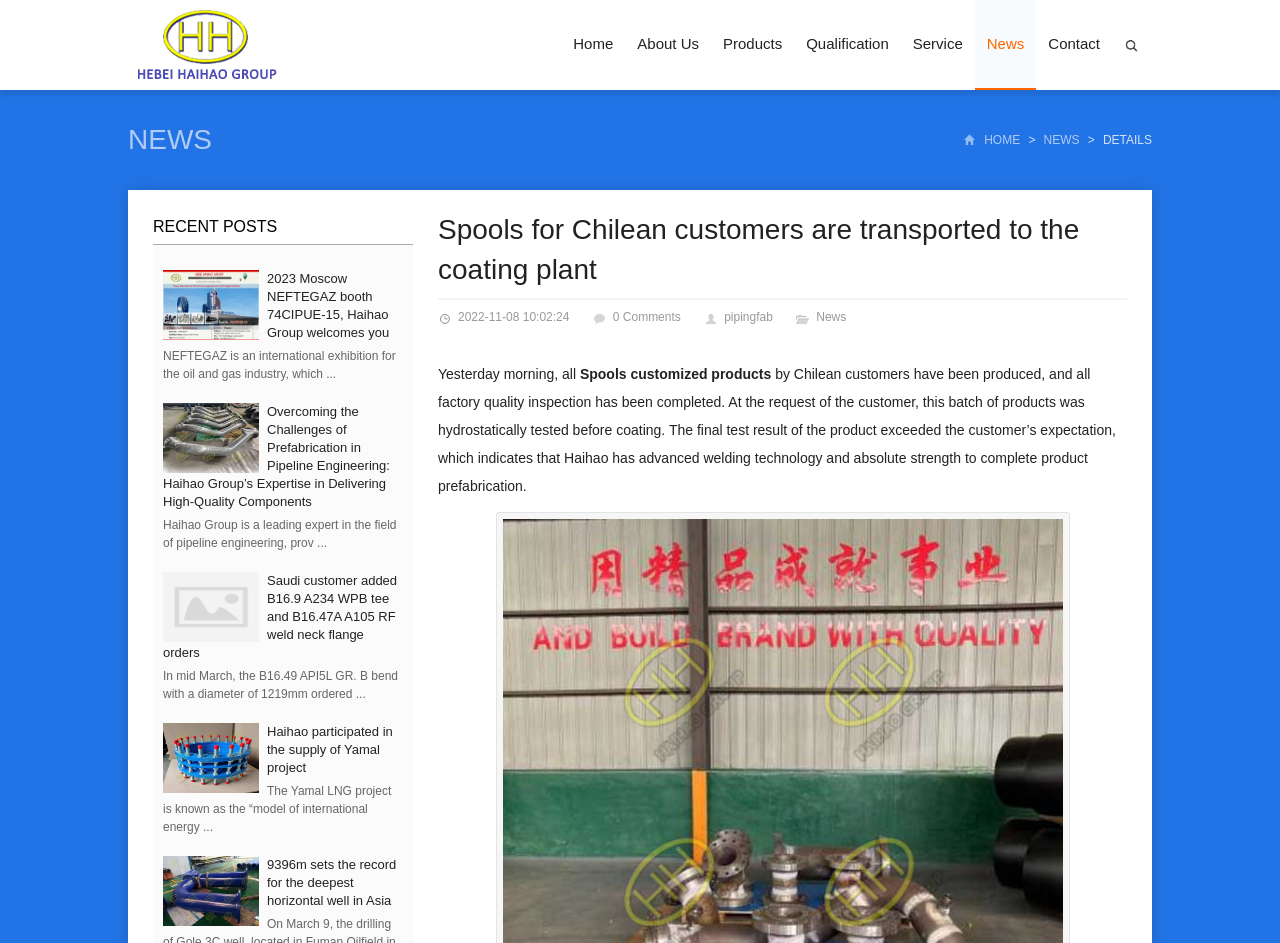Highlight the bounding box coordinates of the element that should be clicked to carry out the following instruction: "Check the 'Recent Posts'". The coordinates must be given as four float numbers ranging from 0 to 1, i.e., [left, top, right, bottom].

[0.12, 0.223, 0.323, 0.26]